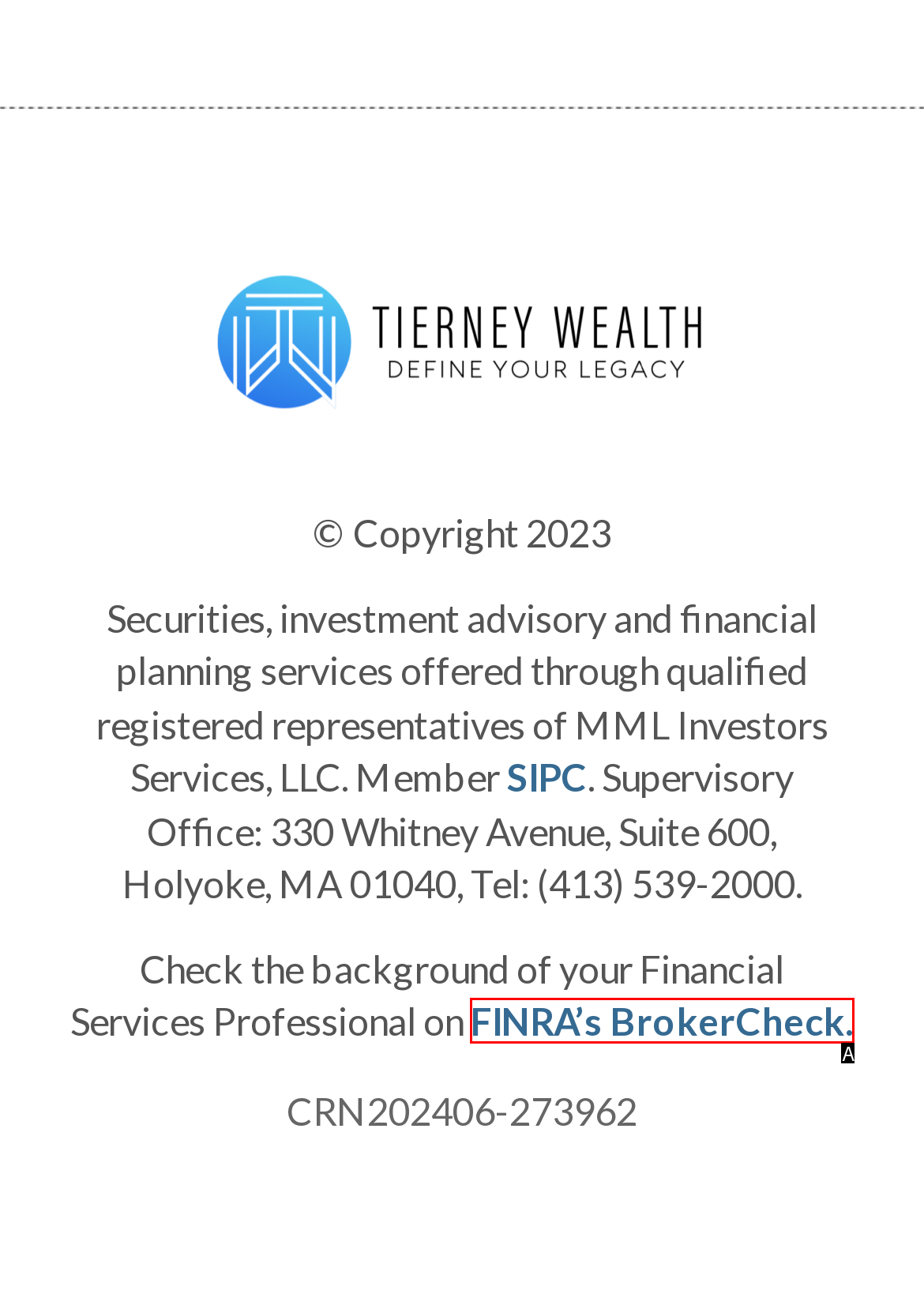Determine which HTML element matches the given description: FINRA’s BrokerCheck.. Provide the corresponding option's letter directly.

A